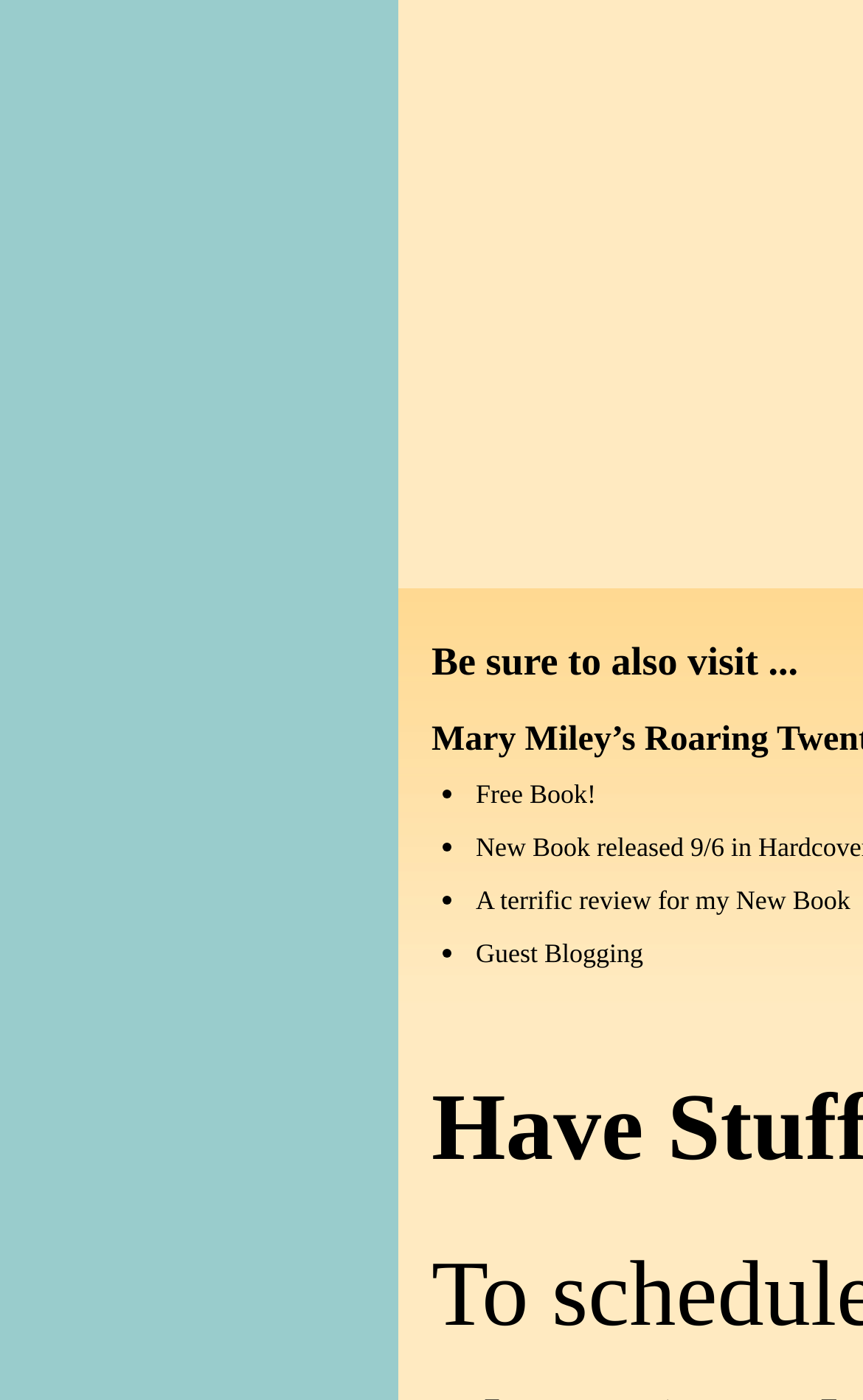Give the bounding box coordinates for the element described by: "Guest Blogging".

[0.551, 0.67, 0.745, 0.692]